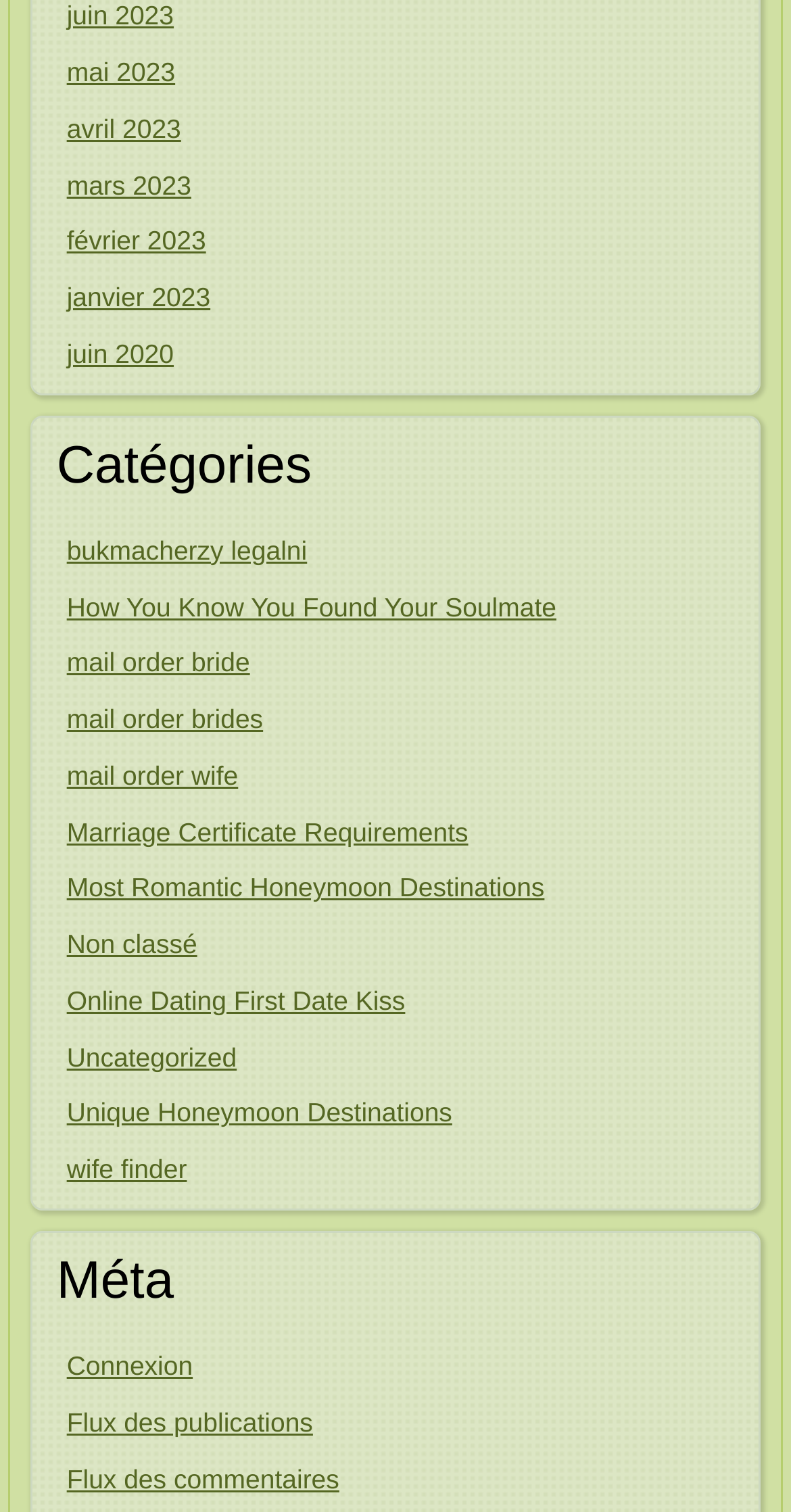Please identify the bounding box coordinates of the region to click in order to complete the given instruction: "Read about mail order brides". The coordinates should be four float numbers between 0 and 1, i.e., [left, top, right, bottom].

[0.084, 0.428, 0.316, 0.448]